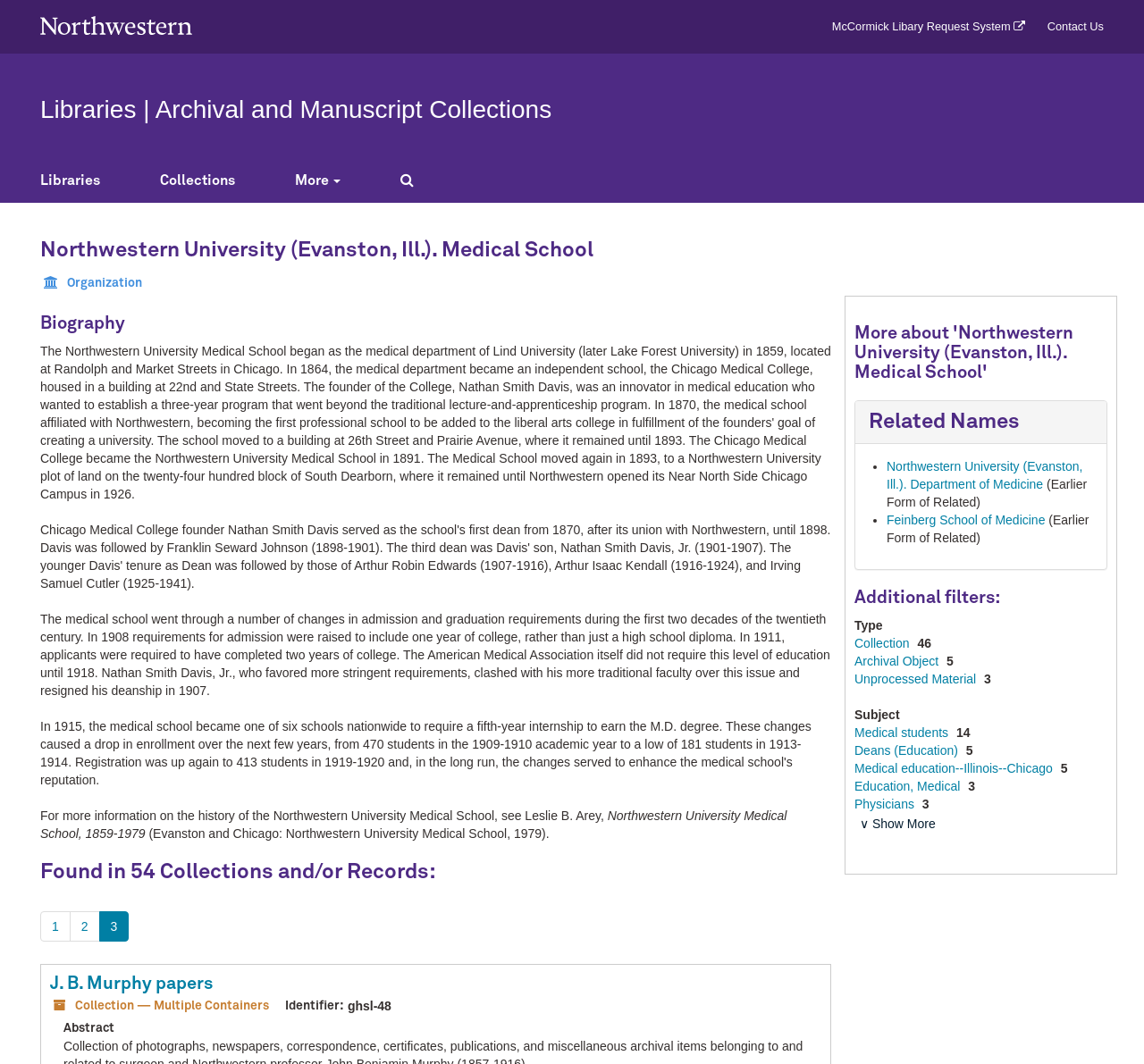Determine the bounding box coordinates of the element's region needed to click to follow the instruction: "View archives for December 2023". Provide these coordinates as four float numbers between 0 and 1, formatted as [left, top, right, bottom].

None